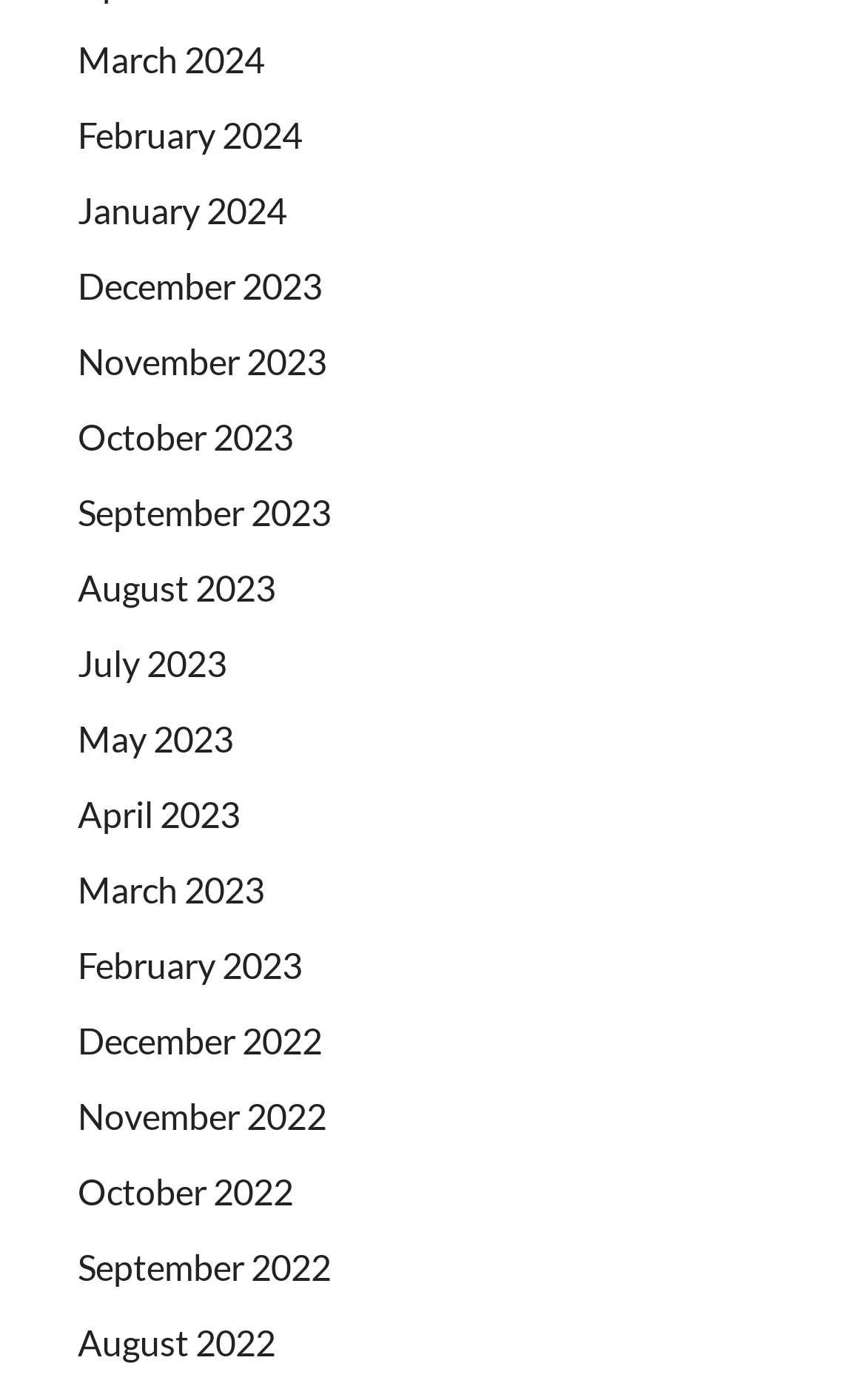Identify the bounding box coordinates of the clickable region required to complete the instruction: "go to February 2023". The coordinates should be given as four float numbers within the range of 0 and 1, i.e., [left, top, right, bottom].

[0.09, 0.674, 0.349, 0.704]